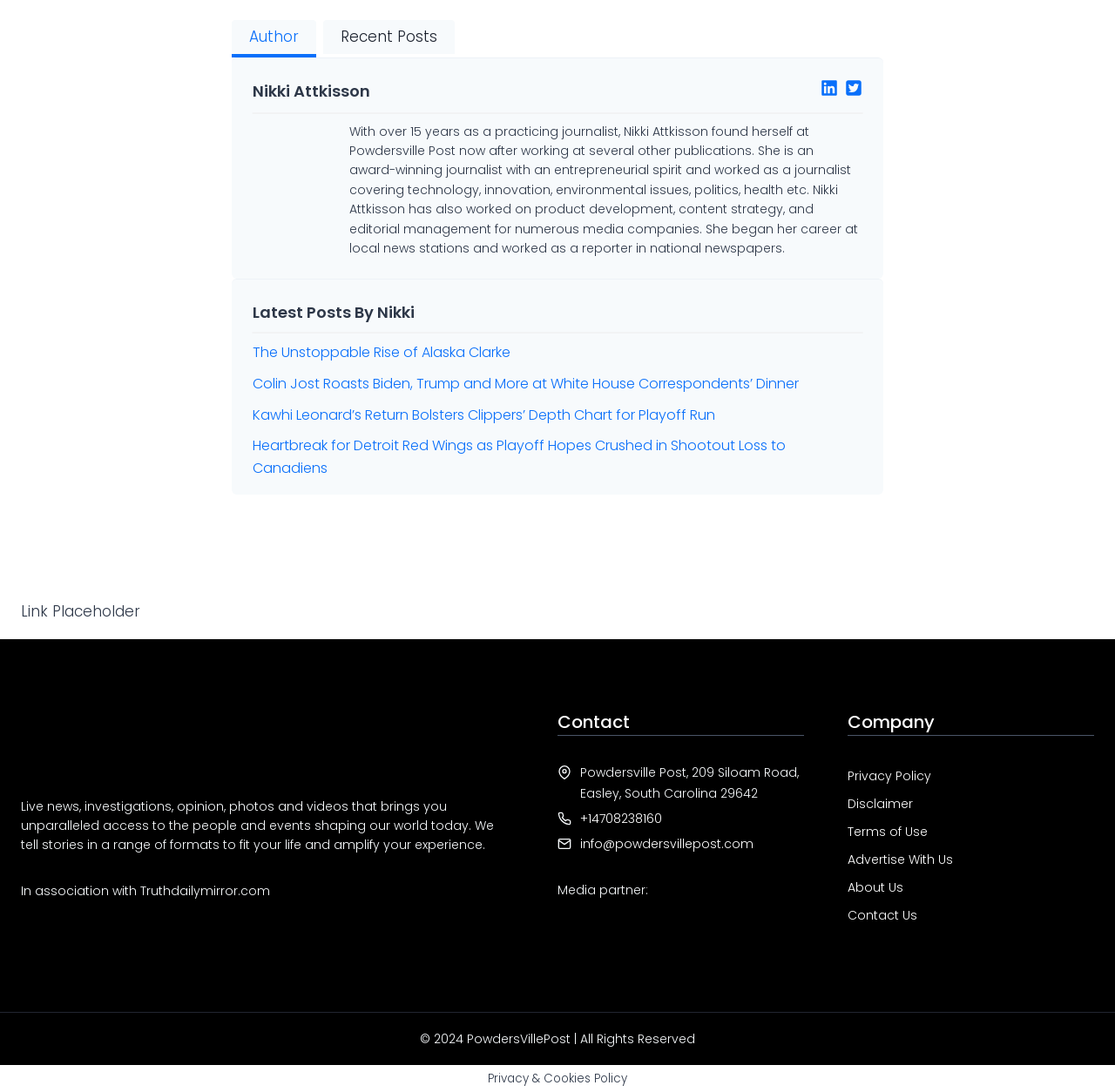What is the purpose of the 'Contact' section on the webpage?
Observe the image and answer the question with a one-word or short phrase response.

To provide contact information